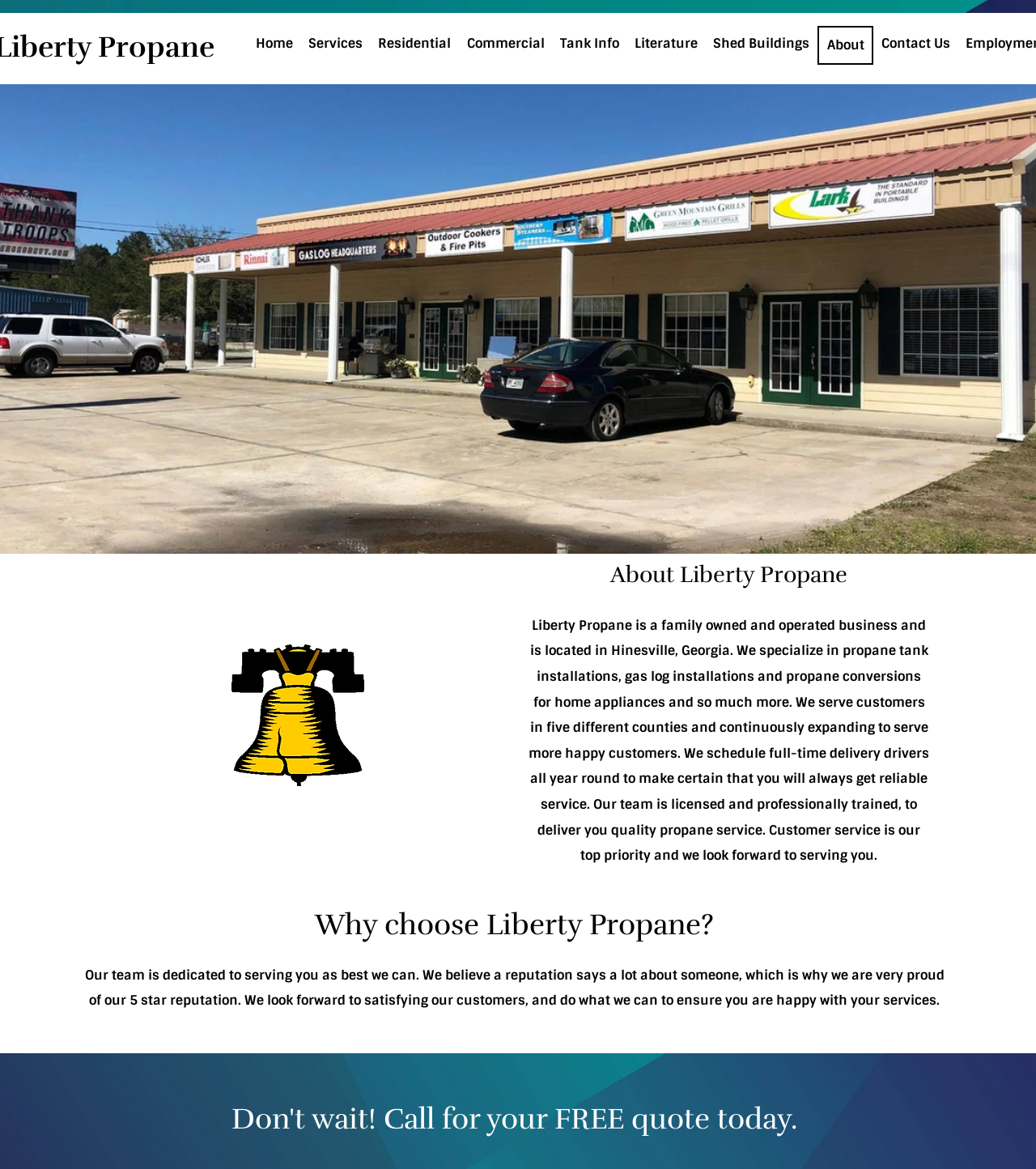Using the webpage screenshot and the element description Contact Us, determine the bounding box coordinates. Specify the coordinates in the format (top-left x, top-left y, bottom-right x, bottom-right y) with values ranging from 0 to 1.

[0.843, 0.022, 0.925, 0.053]